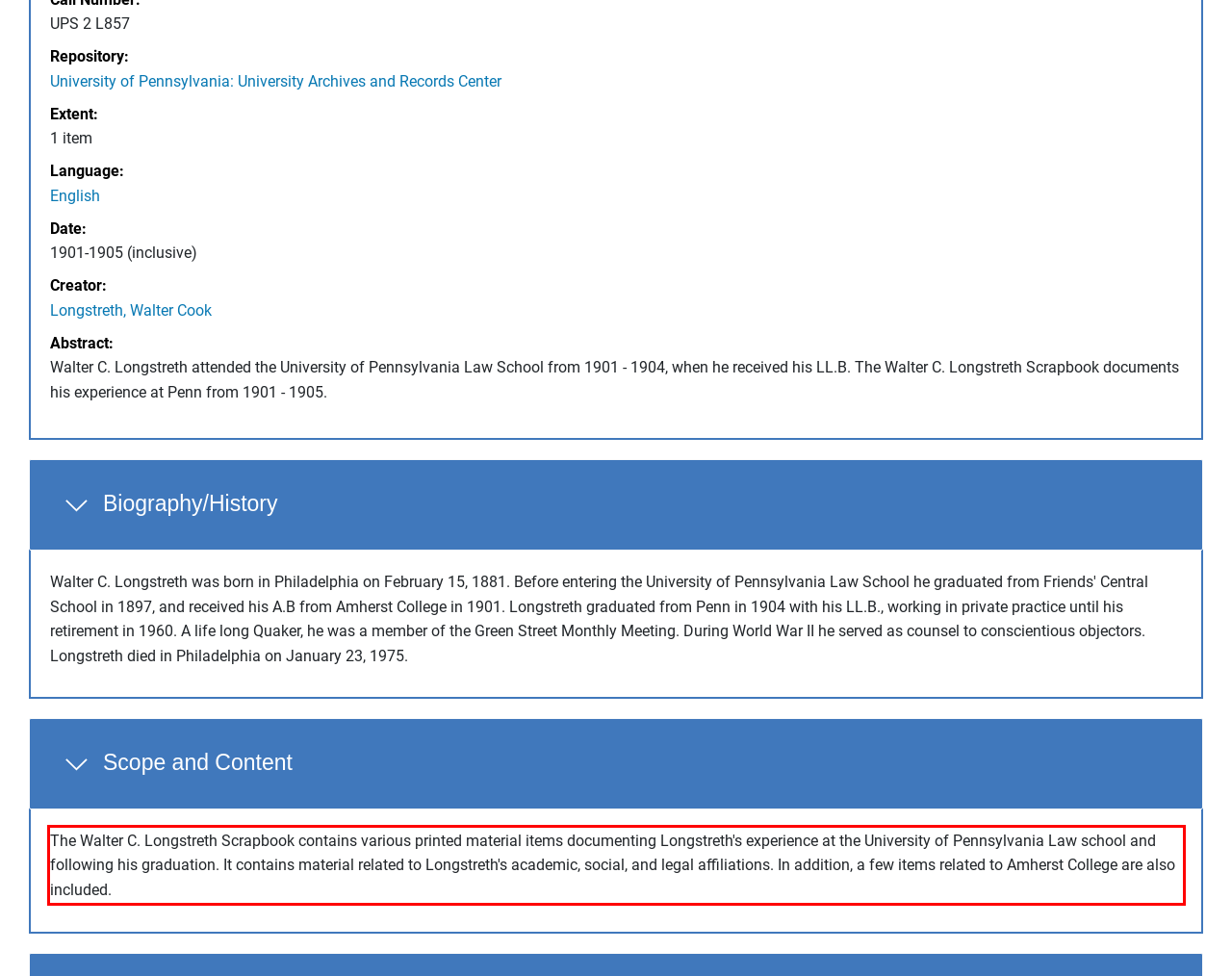View the screenshot of the webpage and identify the UI element surrounded by a red bounding box. Extract the text contained within this red bounding box.

The Walter C. Longstreth Scrapbook contains various printed material items documenting Longstreth's experience at the University of Pennsylvania Law school and following his graduation. It contains material related to Longstreth's academic, social, and legal affiliations. In addition, a few items related to Amherst College are also included.